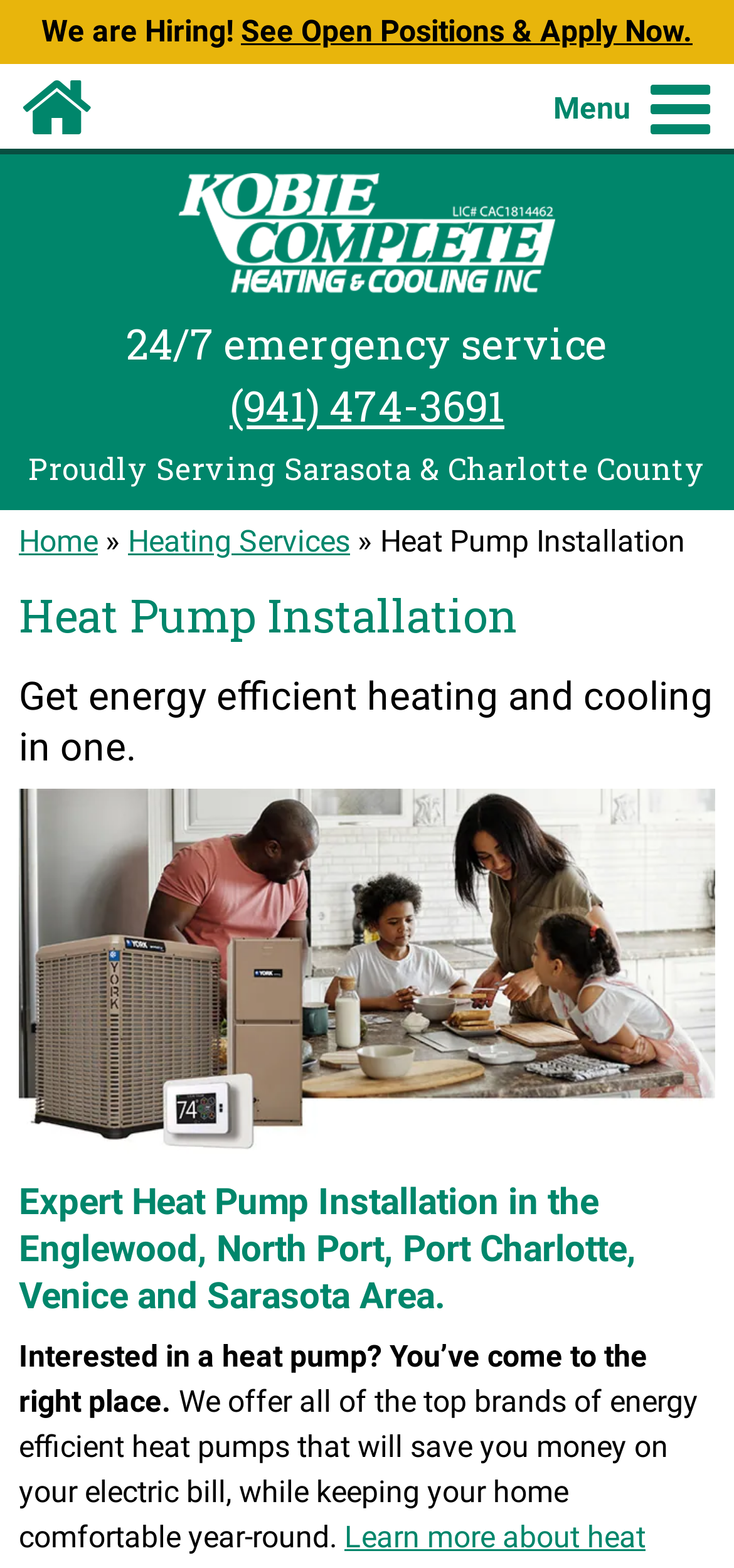Locate and extract the text of the main heading on the webpage.

Heat Pump Installation